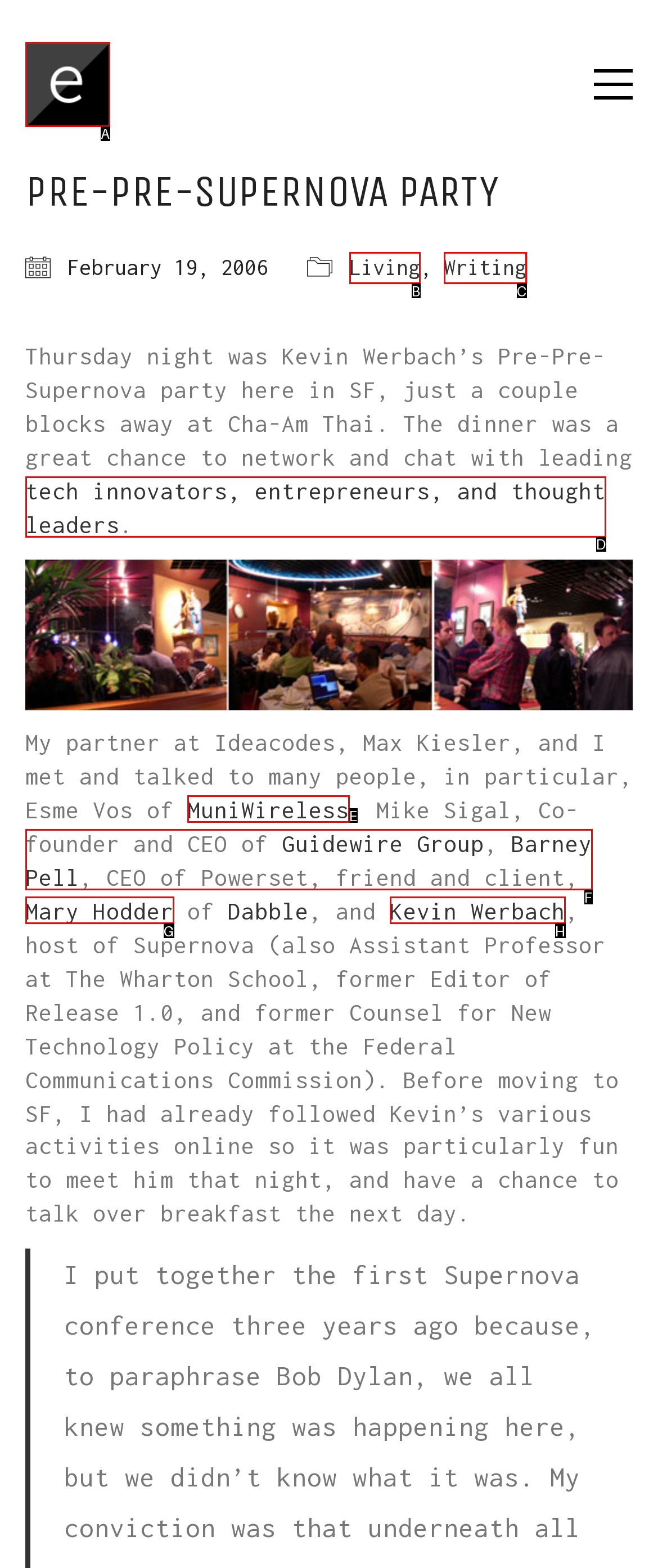Determine which HTML element best fits the description: Barney Pell
Answer directly with the letter of the matching option from the available choices.

F